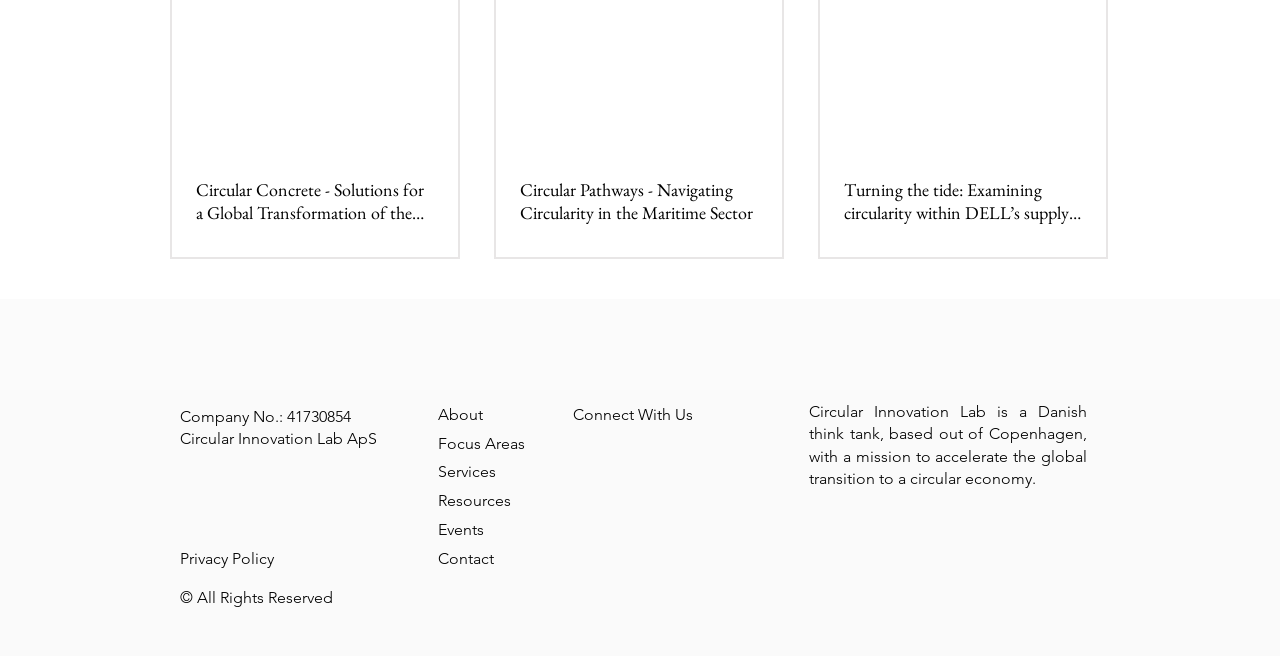What is the name of the company?
Observe the image and answer the question with a one-word or short phrase response.

Circular Innovation Lab ApS